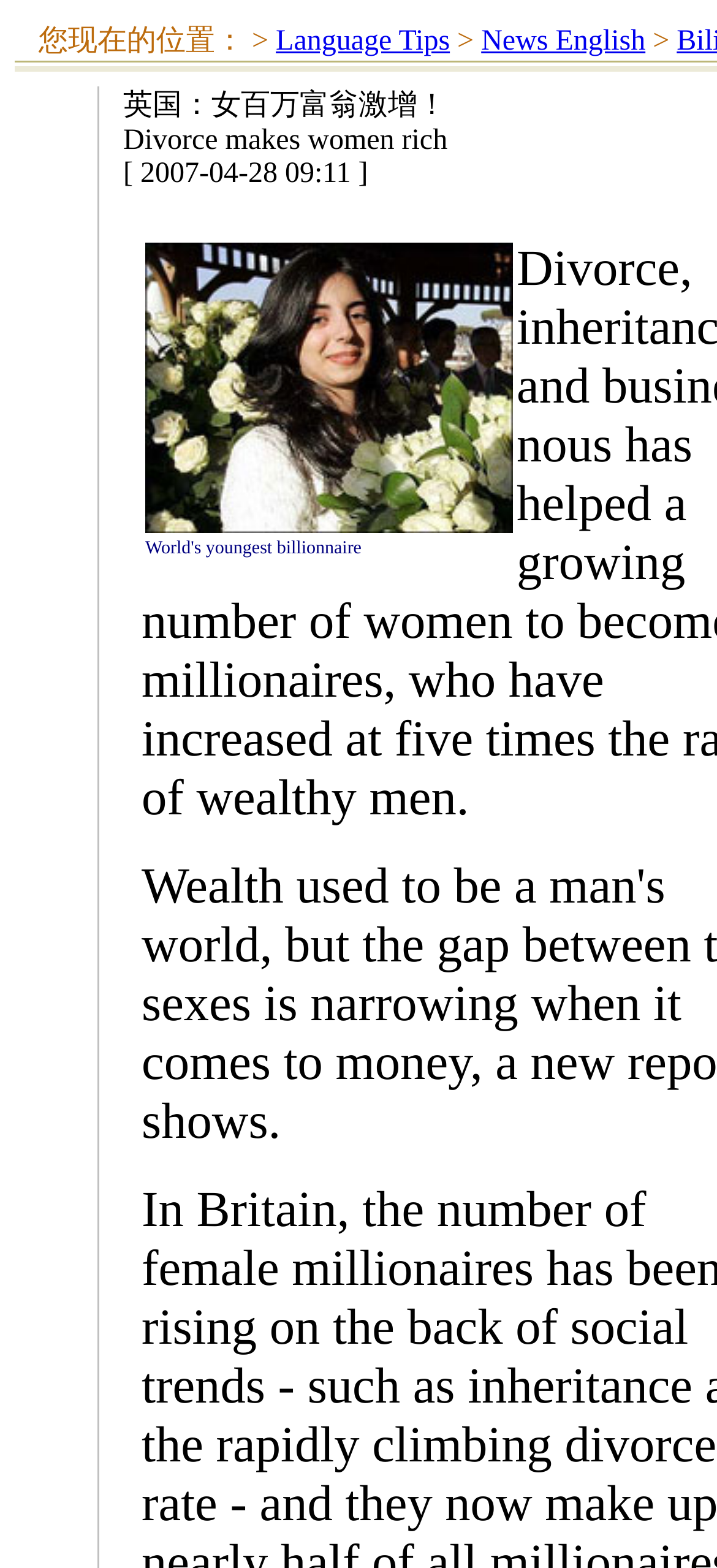How many images are at the top of the webpage?
Give a single word or phrase as your answer by examining the image.

4